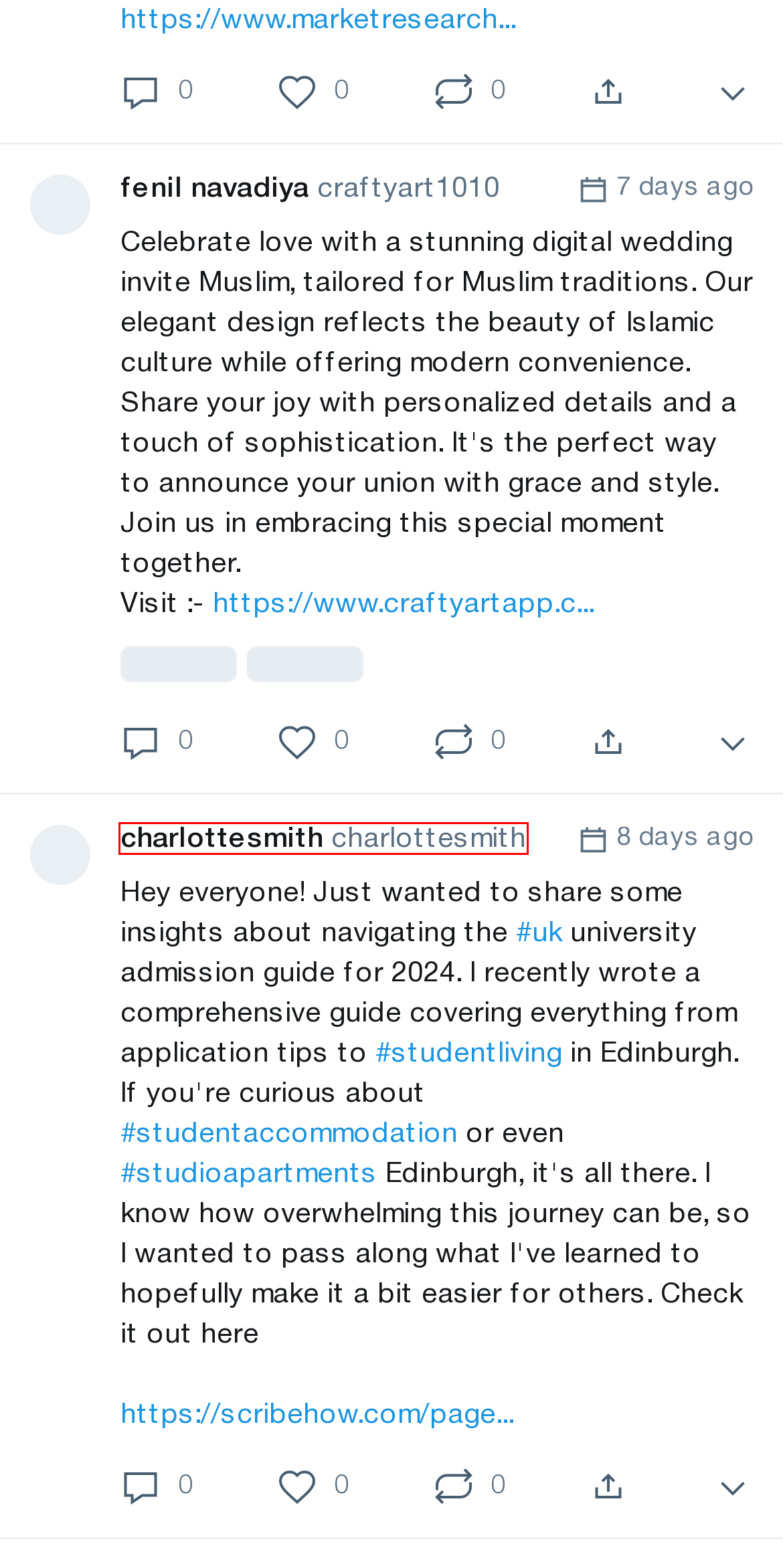Review the screenshot of a webpage that includes a red bounding box. Choose the most suitable webpage description that matches the new webpage after clicking the element within the red bounding box. Here are the candidates:
A. Manas Joshi on Dergh.com: (https://dergh.com/thread/60035)
B. charlottesmith  on Dergh.com: (https://dergh.com/thread/59345)
C. charlottesmith
D. studioapartments
E. fenil navadiya on Dergh.com: (https://dergh.com/thread/59493)
F. studentaccommodation
G. 1.1k+ Muslim Marriage Wedding Cards Design
H. studentliving

C